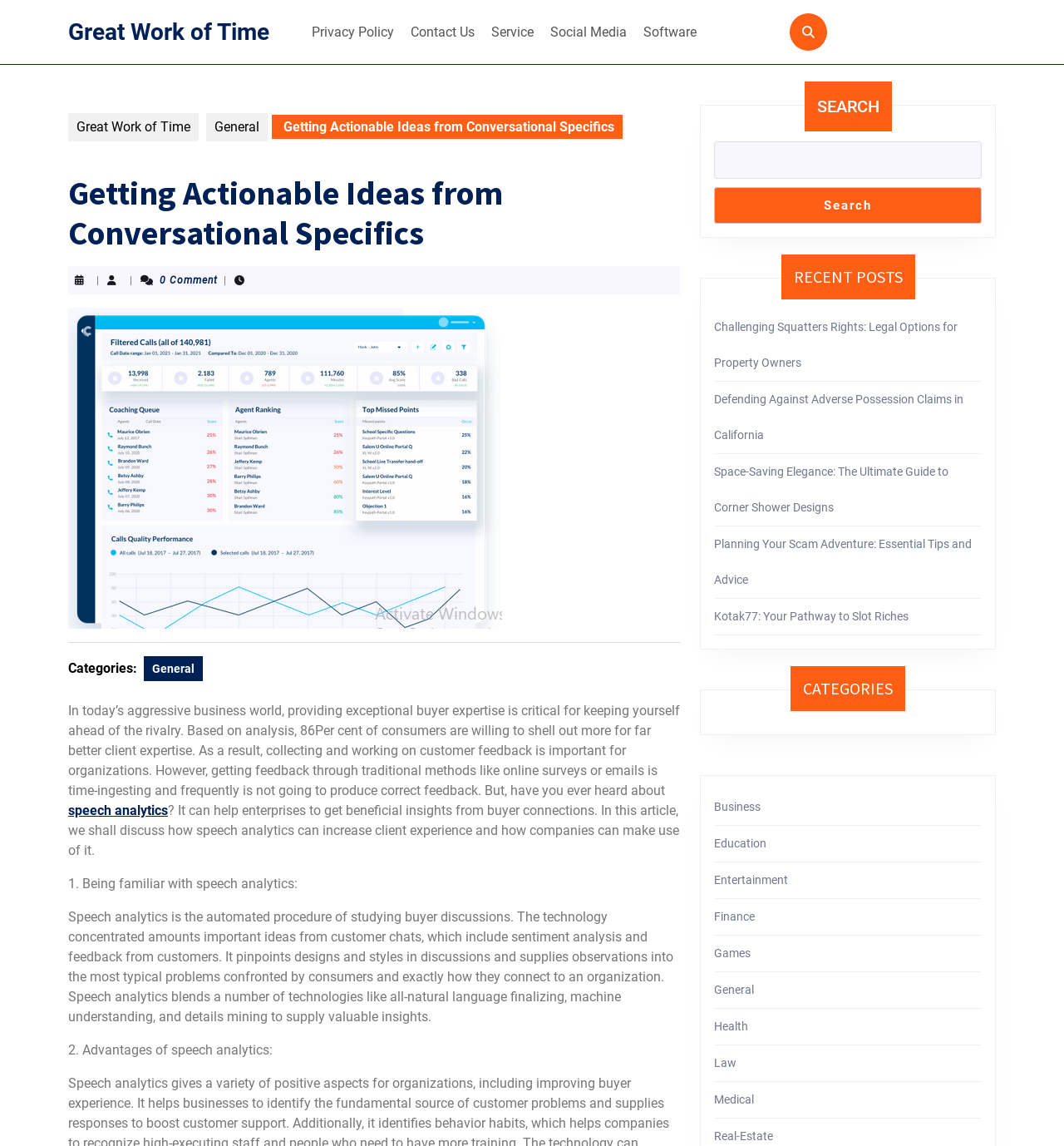Determine the main heading of the webpage and generate its text.

Getting Actionable Ideas from Conversational Specifics